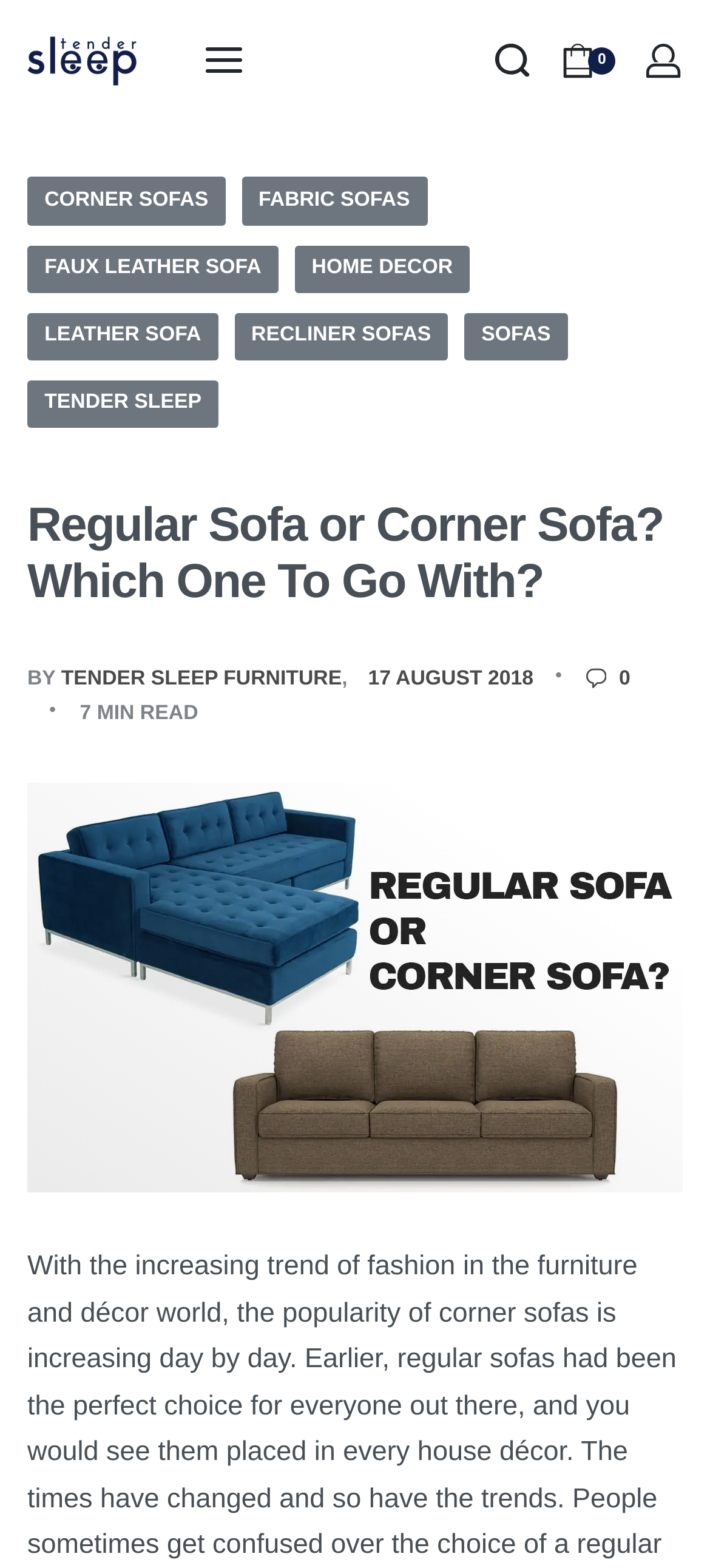Please provide a short answer using a single word or phrase for the question:
How many links are in the main menu?

8